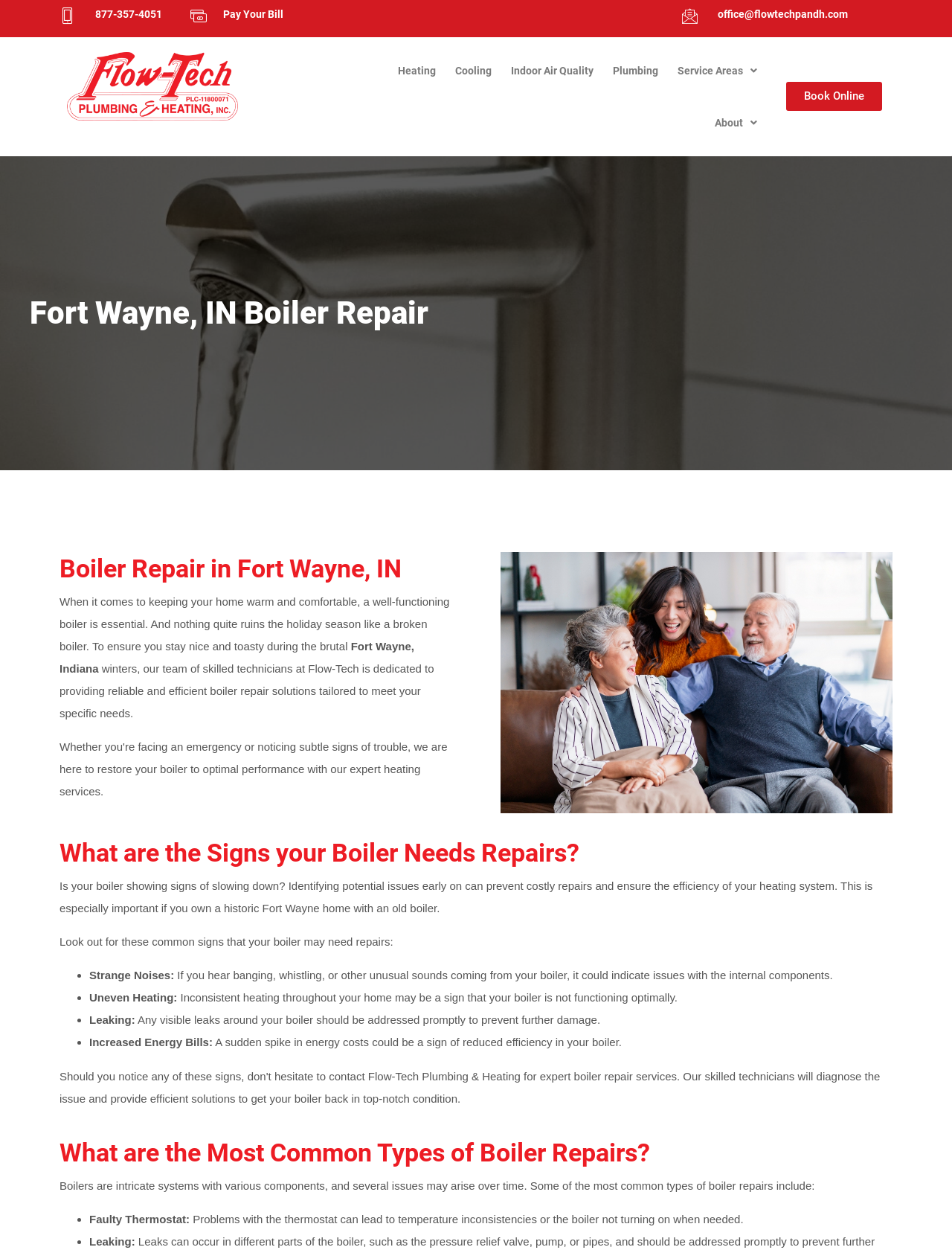Find the bounding box coordinates for the area that should be clicked to accomplish the instruction: "Explore service areas".

[0.701, 0.035, 0.805, 0.077]